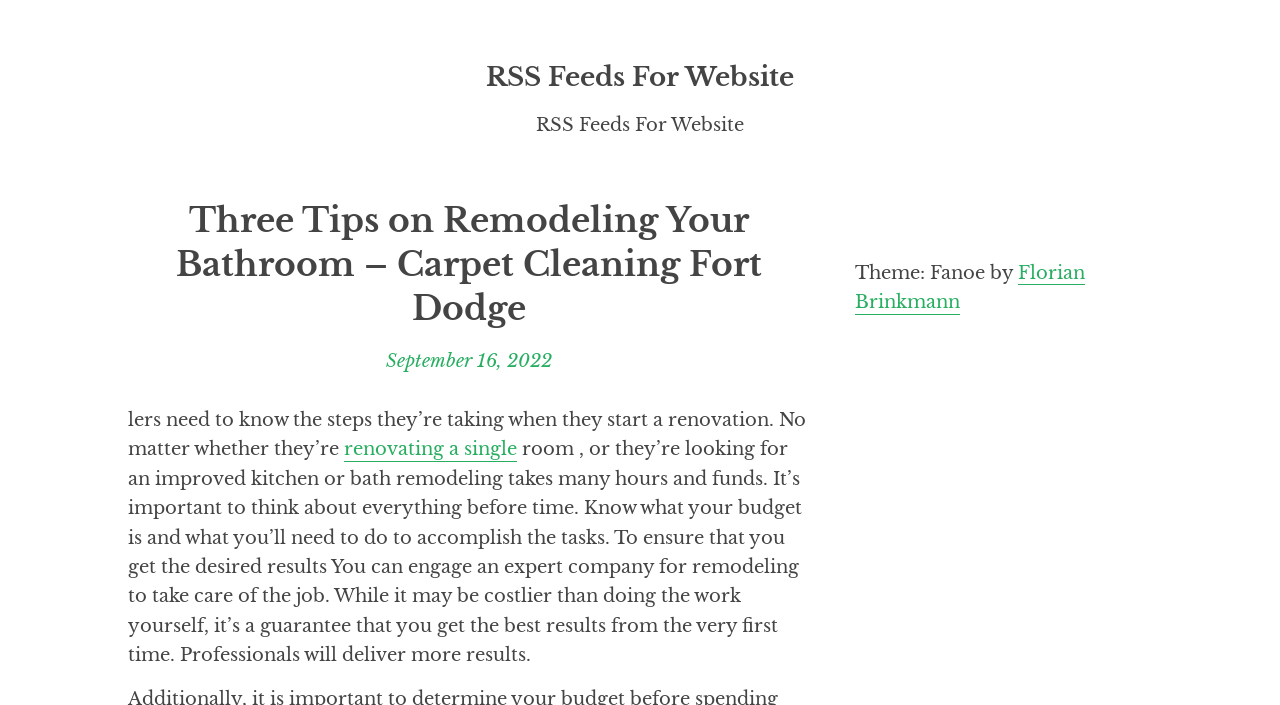Offer an in-depth caption of the entire webpage.

The webpage appears to be a blog post or article about remodeling a bathroom. At the top, there is a header section that contains a heading with the title "Three Tips on Remodeling Your Bathroom – Carpet Cleaning Fort Dodge" and a link to "September 16, 2022", which likely indicates the date the article was published.

Below the header section, there is a paragraph of text that discusses the importance of planning and budgeting for a renovation project. The text explains that remodeling takes time and money, and it's essential to think about everything before starting the project. It also suggests hiring a professional company to ensure the best results.

To the right of the header section, there is a complementary section that contains a static text "Theme: Fanoe by" and a link to "Florian Brinkmann", which may be the name of the theme designer or developer.

At the very top of the page, there is a link to "RSS Feeds For Website", which is likely a navigation element that allows users to access the website's RSS feeds.